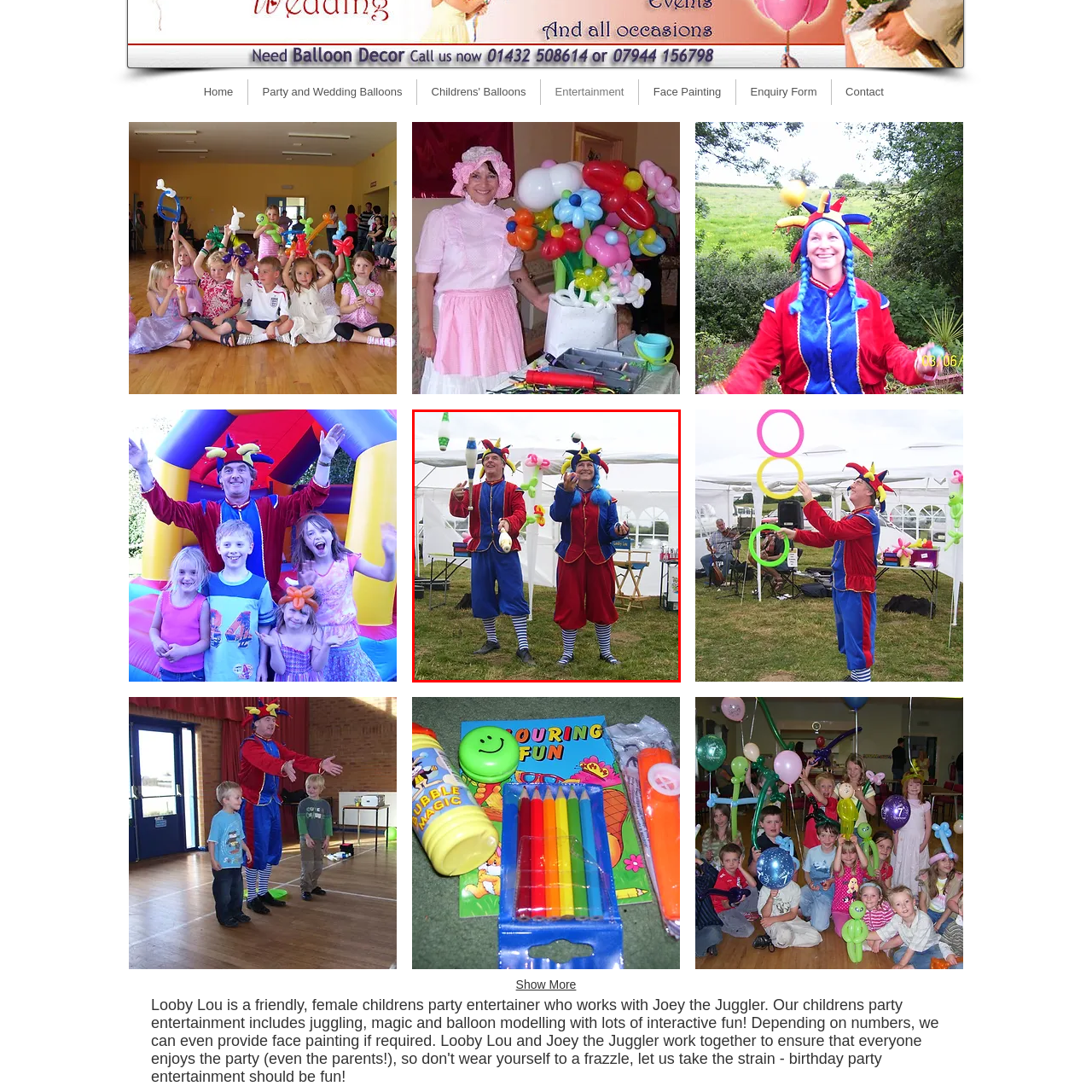Refer to the image within the red outline and provide a one-word or phrase answer to the question:
What is the purpose of the performance?

Children's parties